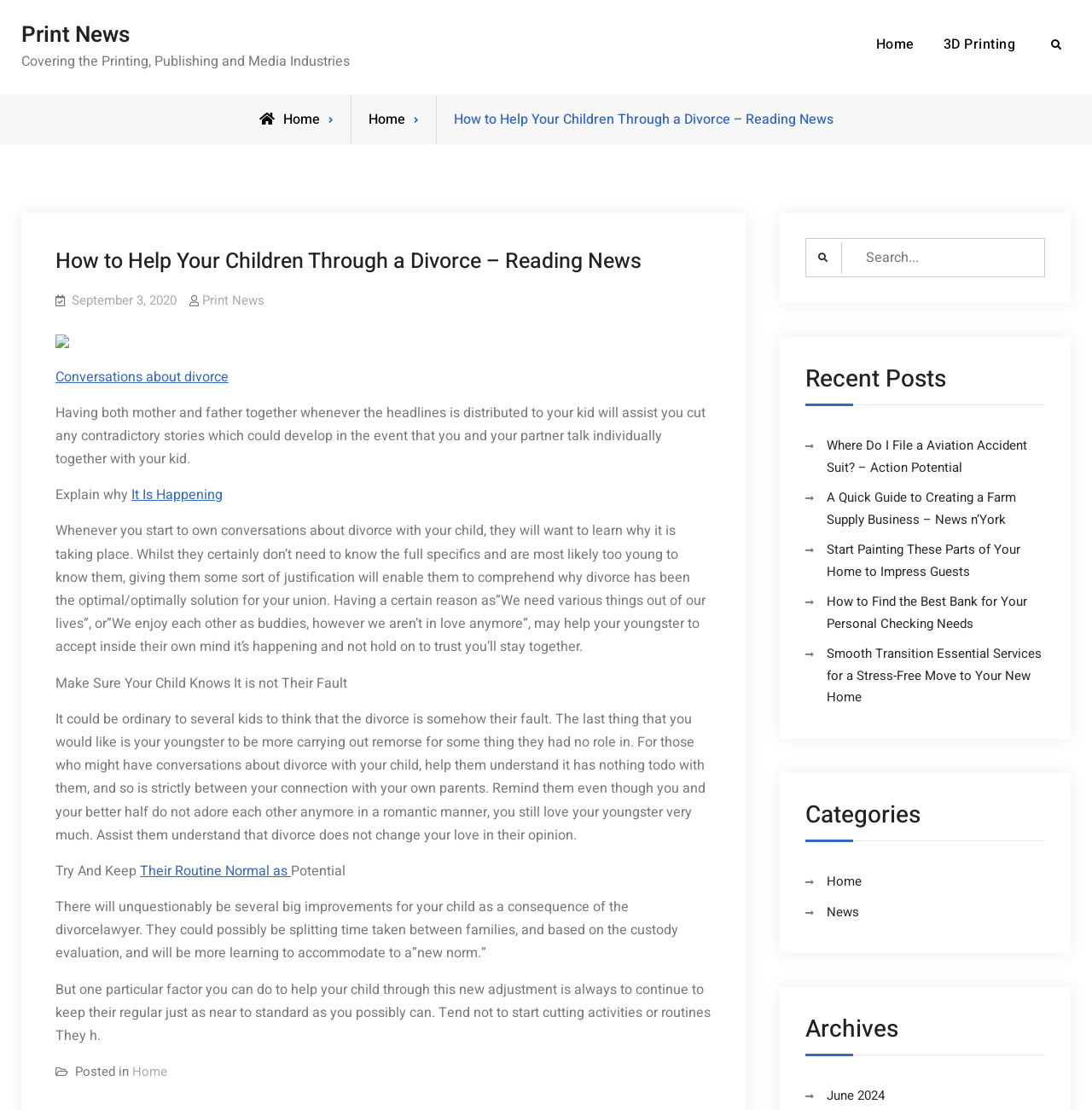Please provide the main heading of the webpage content.

How to Help Your Children Through a Divorce – Reading News